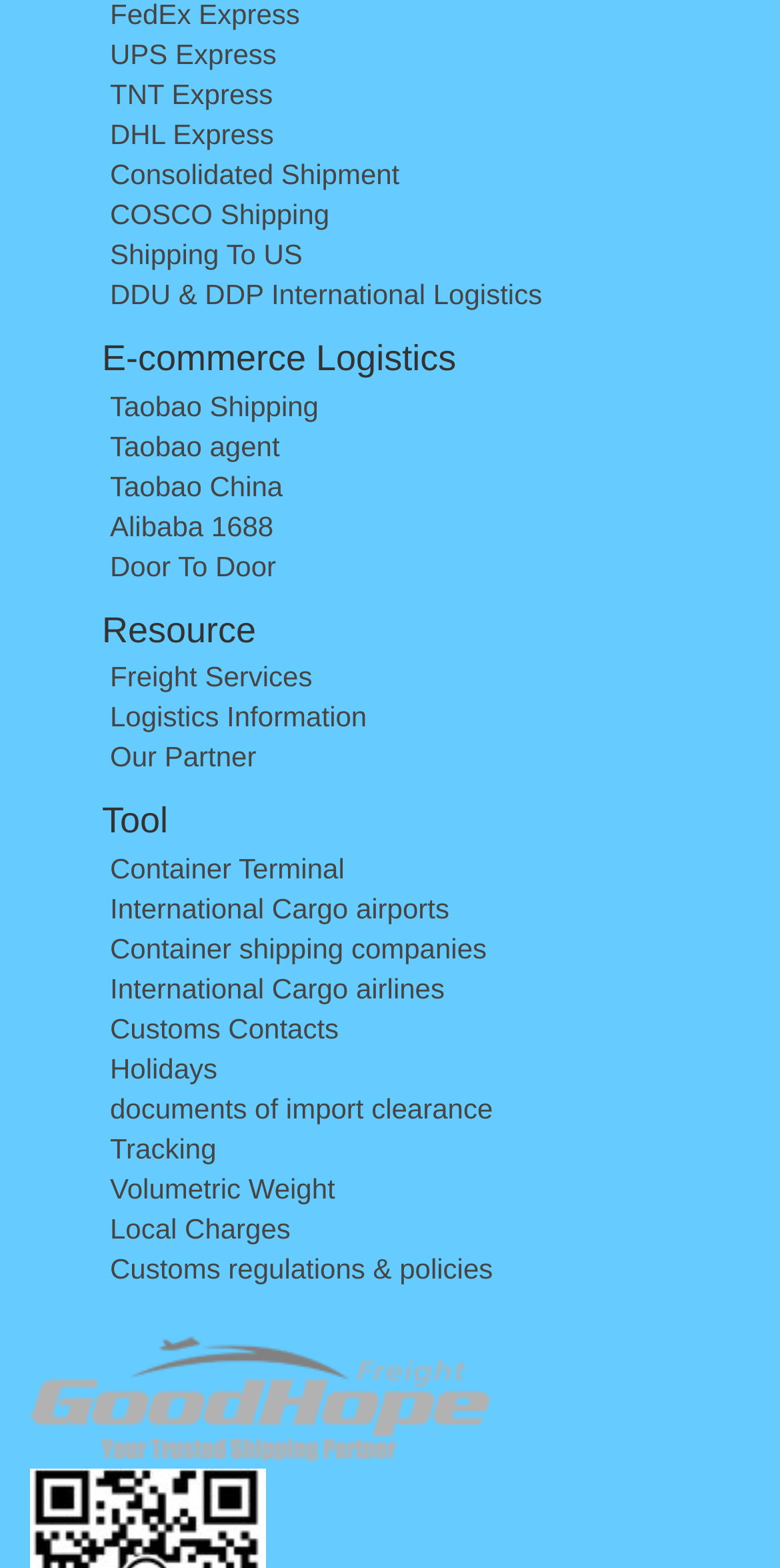What is the category of the links between 'E-commerce Logistics' and 'Resource'?
Carefully analyze the image and provide a thorough answer to the question.

Between the 'E-commerce Logistics' and 'Resource' static text elements, there are several link elements with texts such as 'TNT Express', 'DHL Express', and 'COSCO Shipping', which are all shipping companies. Therefore, the category of these links is shipping companies.